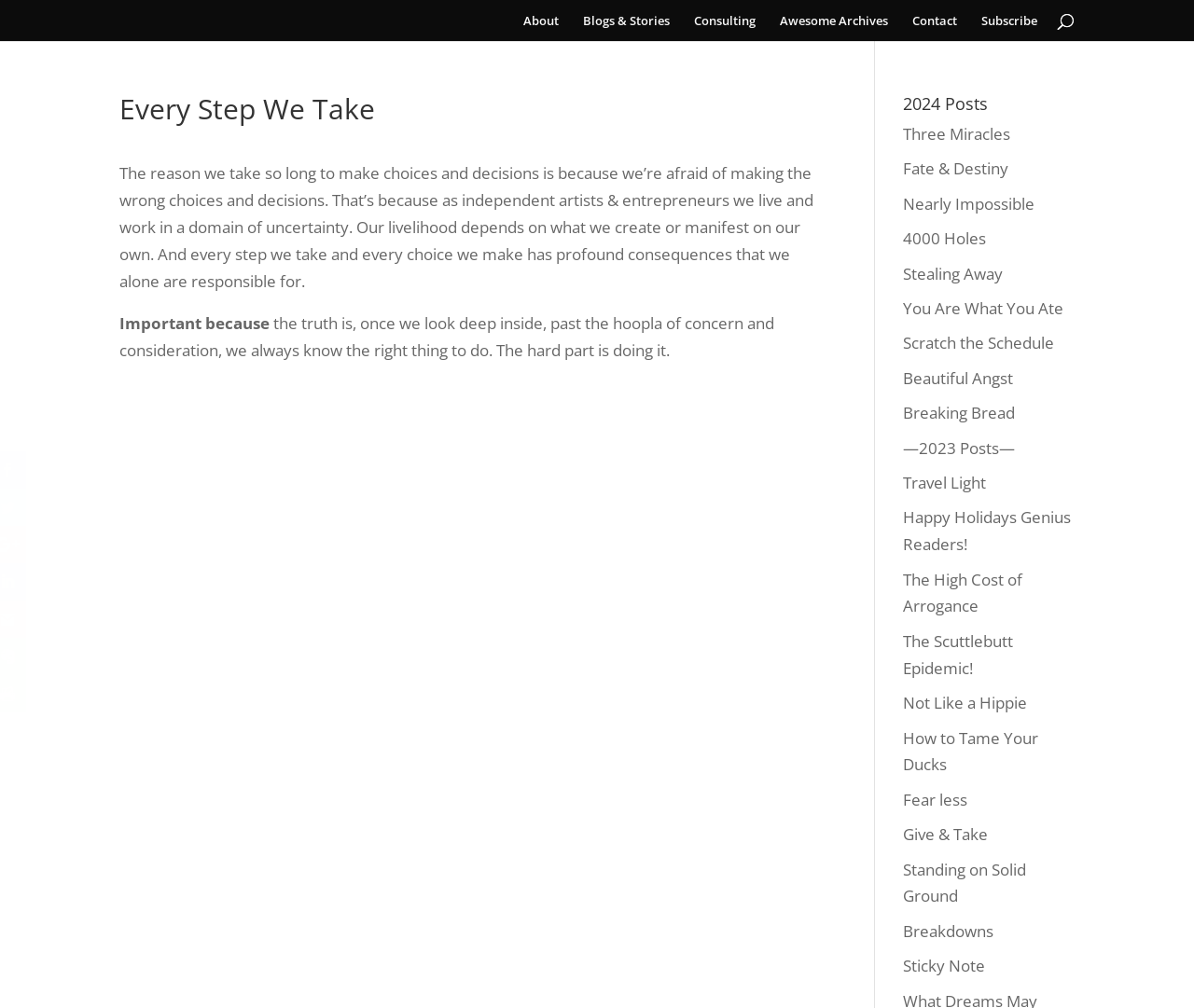What is the function of the search bar at the top of the page?
Based on the image, answer the question in a detailed manner.

The search bar at the top of the page is likely intended for users to search for specific content within the website. This can be inferred from its location and design, which suggest that it is a search function rather than a decorative element.